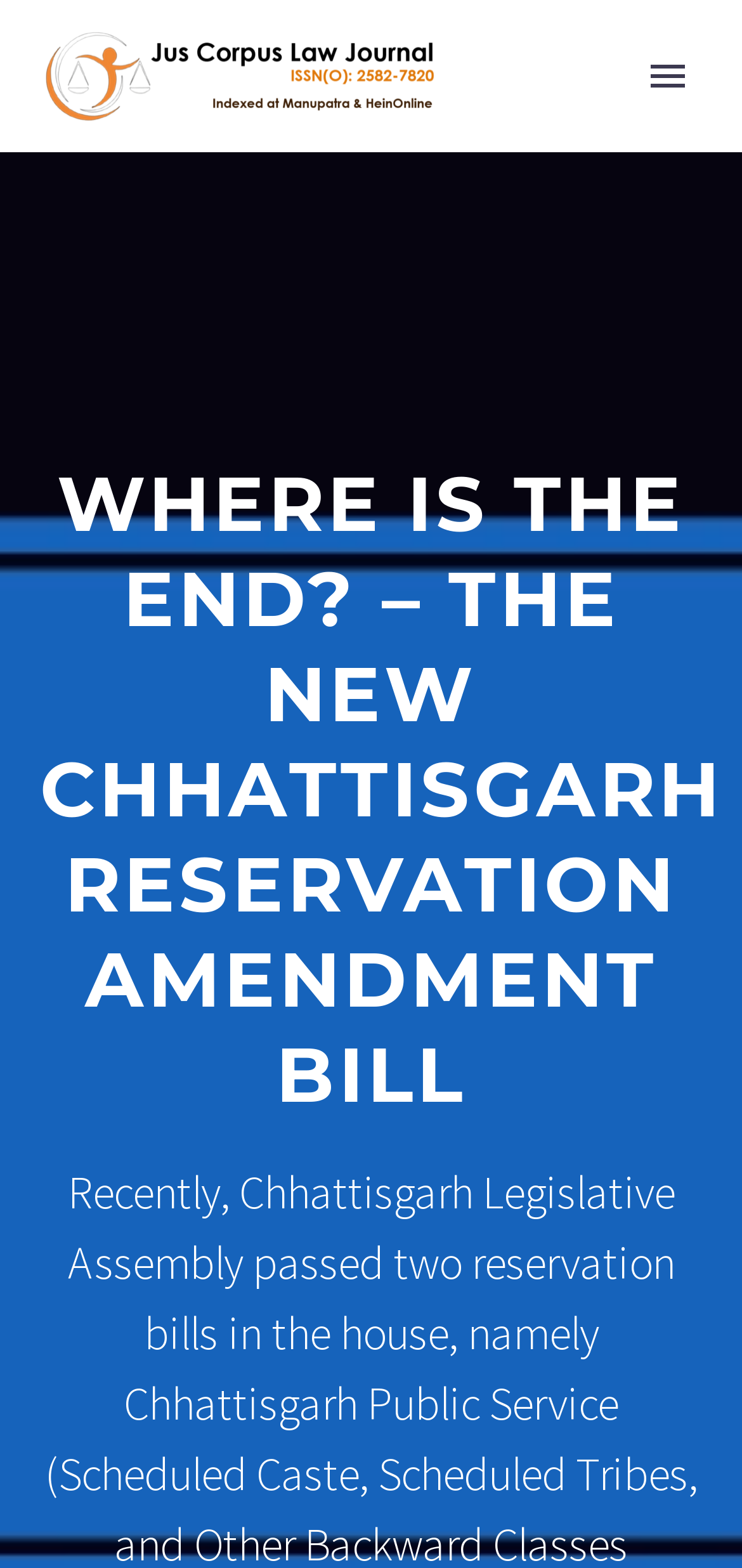Please answer the following question as detailed as possible based on the image: 
What is the name of the website?

The name of the website can be determined by looking at the image element at the top of the webpage, which contains the text 'Jus Corpus'.